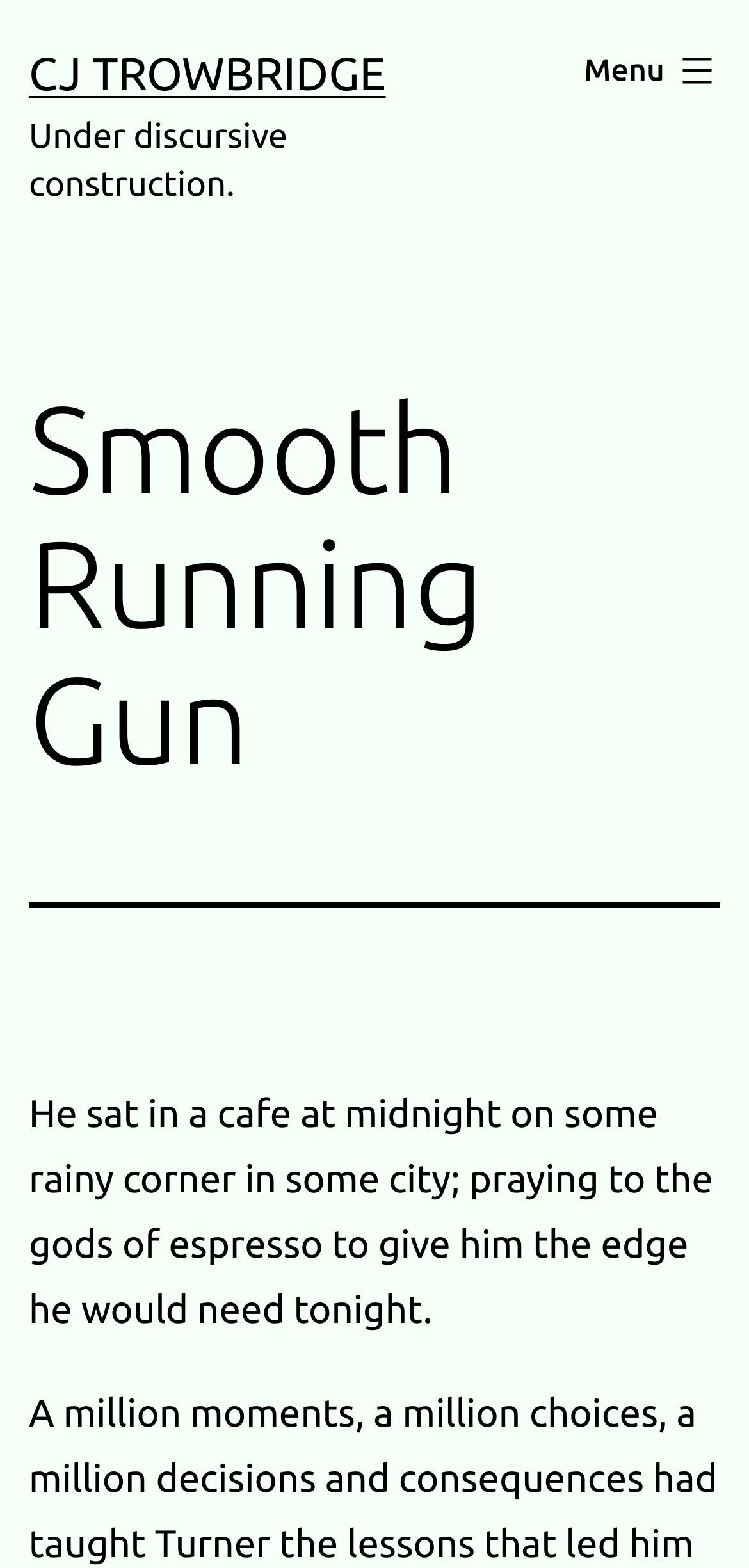Based on the element description CJ Trowbridge, identify the bounding box coordinates for the UI element. The coordinates should be in the format (top-left x, top-left y, bottom-right x, bottom-right y) and within the 0 to 1 range.

[0.038, 0.03, 0.515, 0.063]